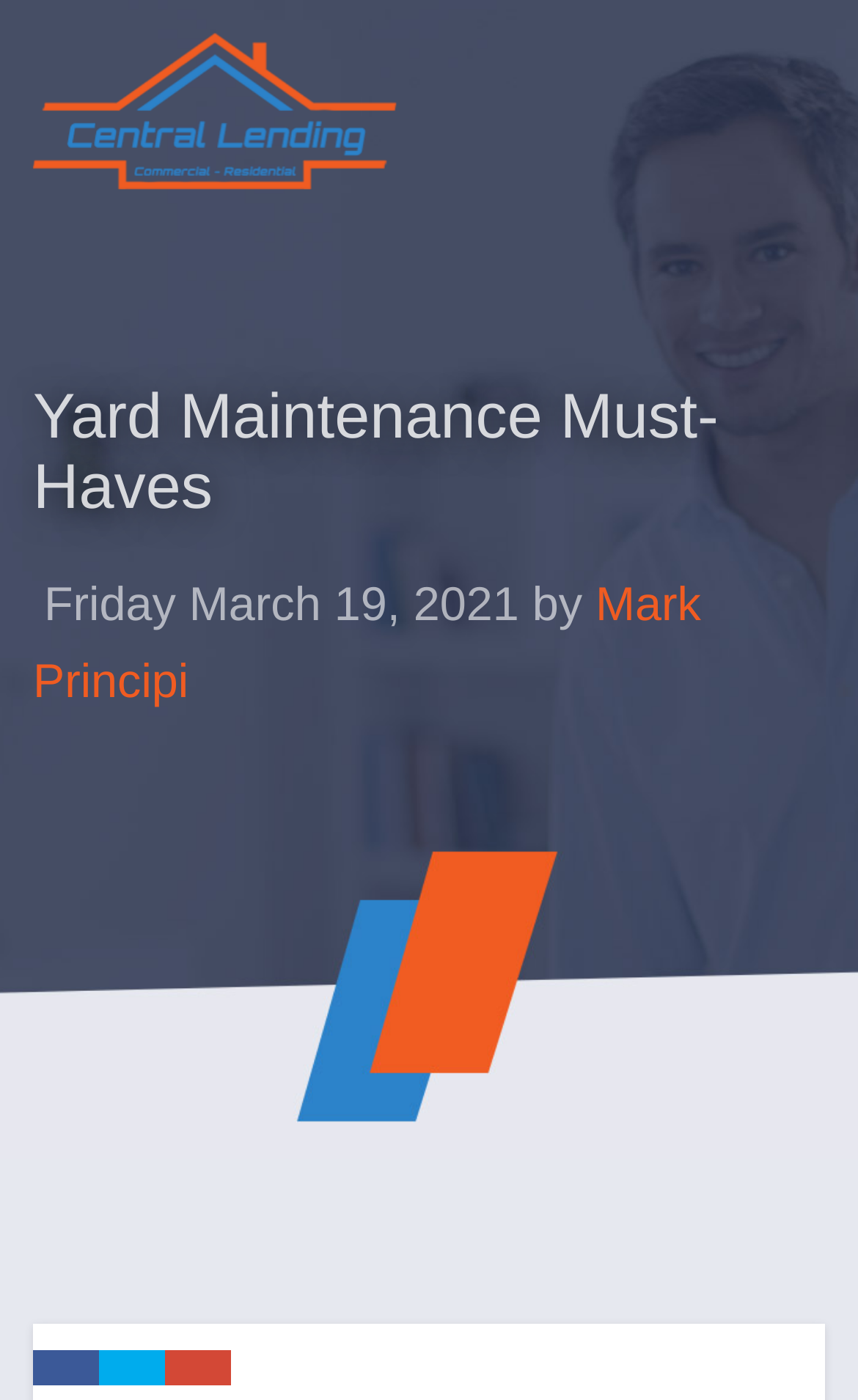Determine the bounding box coordinates of the region to click in order to accomplish the following instruction: "click the X button". Provide the coordinates as four float numbers between 0 and 1, specifically [left, top, right, bottom].

[0.919, 0.015, 0.981, 0.054]